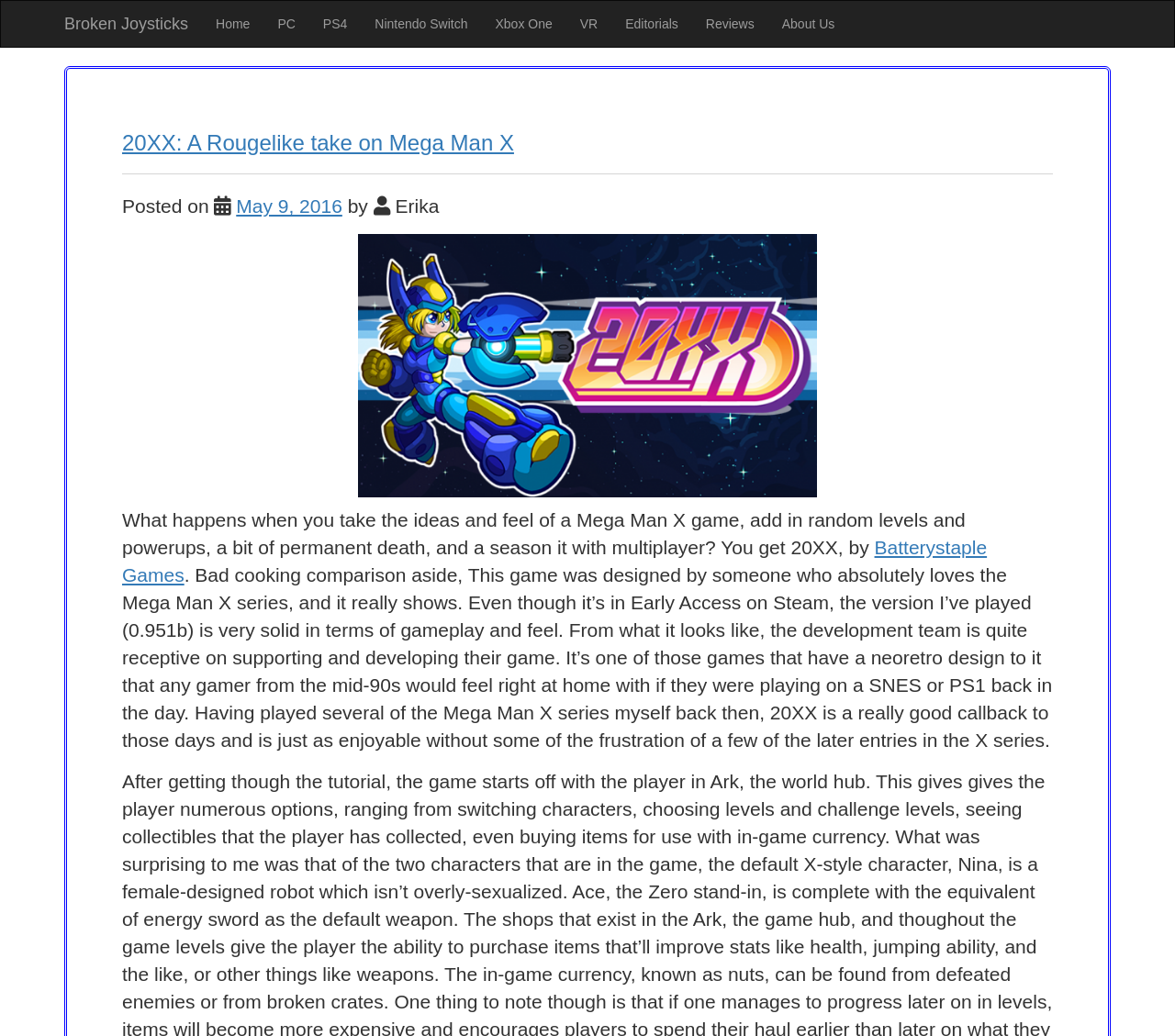Identify the bounding box coordinates for the UI element described as follows: "May 9, 2016". Ensure the coordinates are four float numbers between 0 and 1, formatted as [left, top, right, bottom].

[0.201, 0.189, 0.291, 0.209]